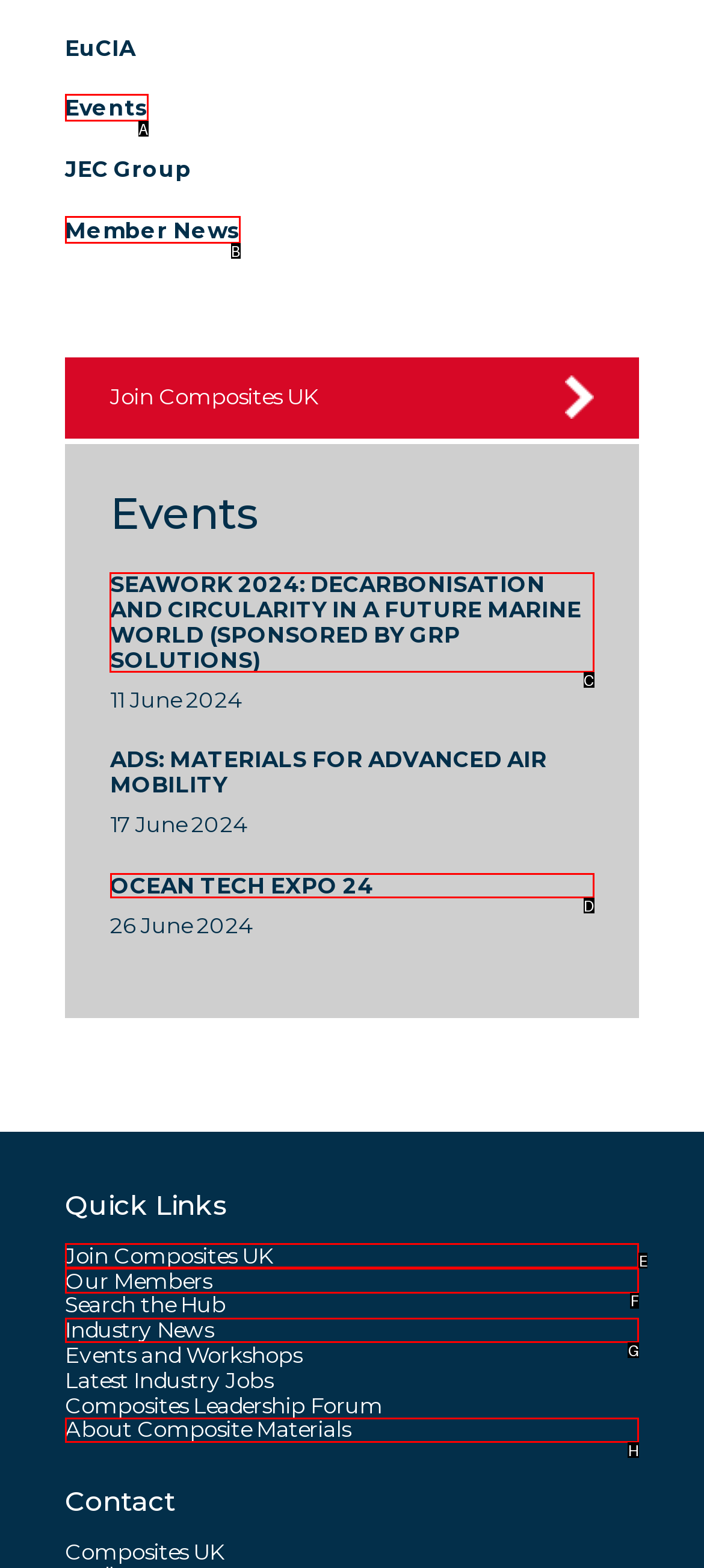Determine the letter of the element to click to accomplish this task: View SEAWORK 2024 event details. Respond with the letter.

C